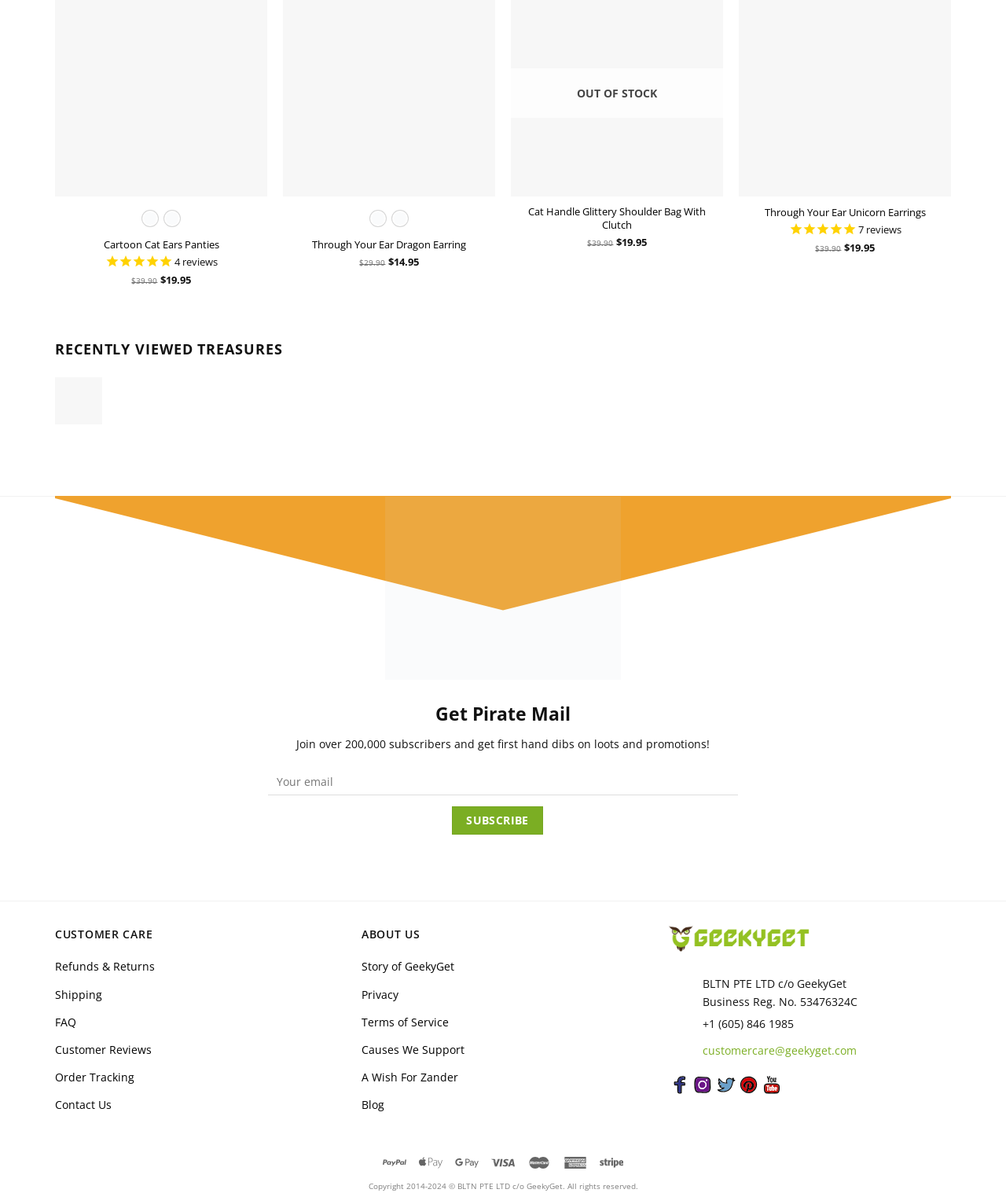Please locate the bounding box coordinates of the element that should be clicked to achieve the given instruction: "Click the Submit button to post your comment".

None